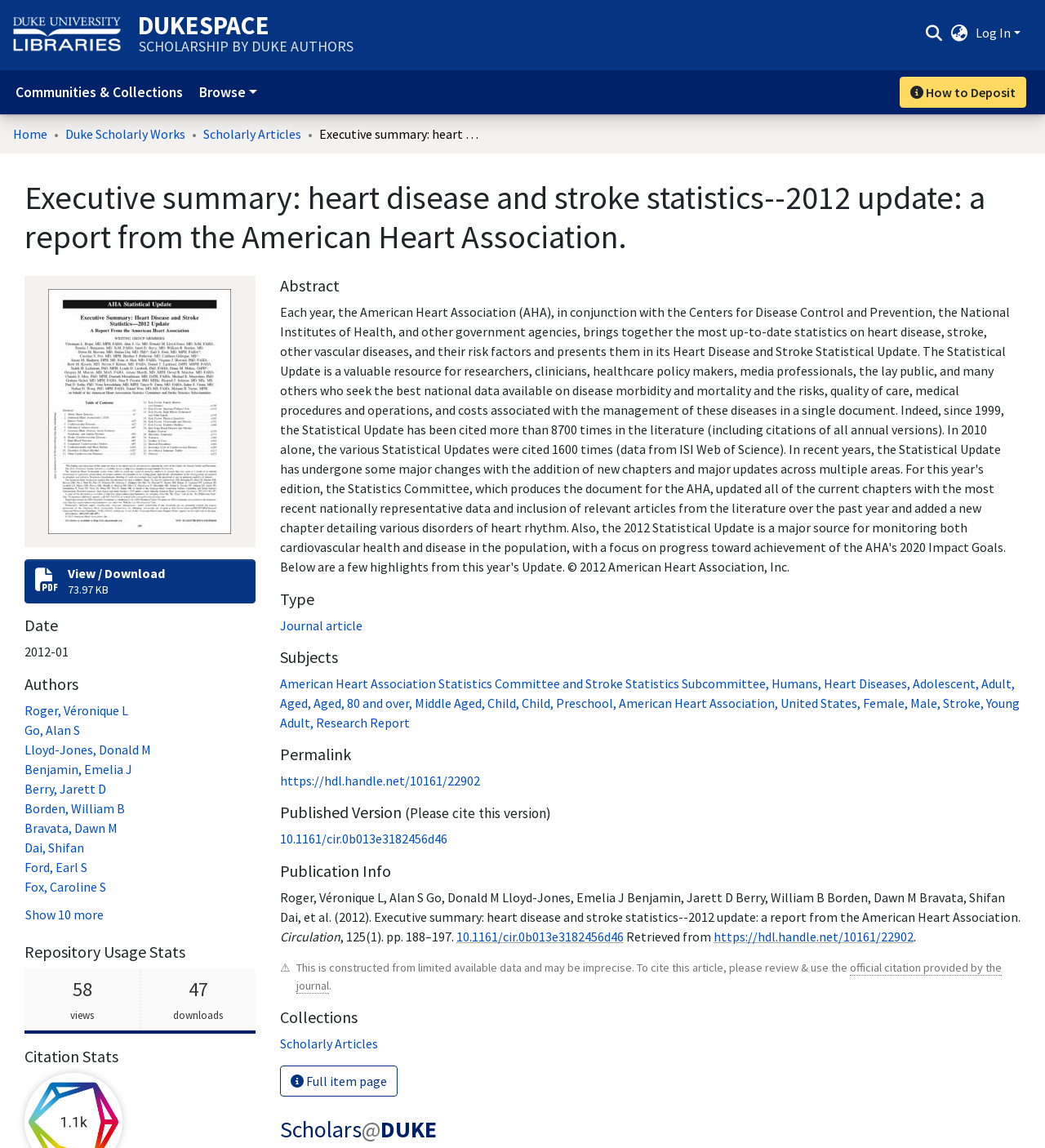Indicate the bounding box coordinates of the element that must be clicked to execute the instruction: "Download the report". The coordinates should be given as four float numbers between 0 and 1, i.e., [left, top, right, bottom].

[0.023, 0.487, 0.244, 0.526]